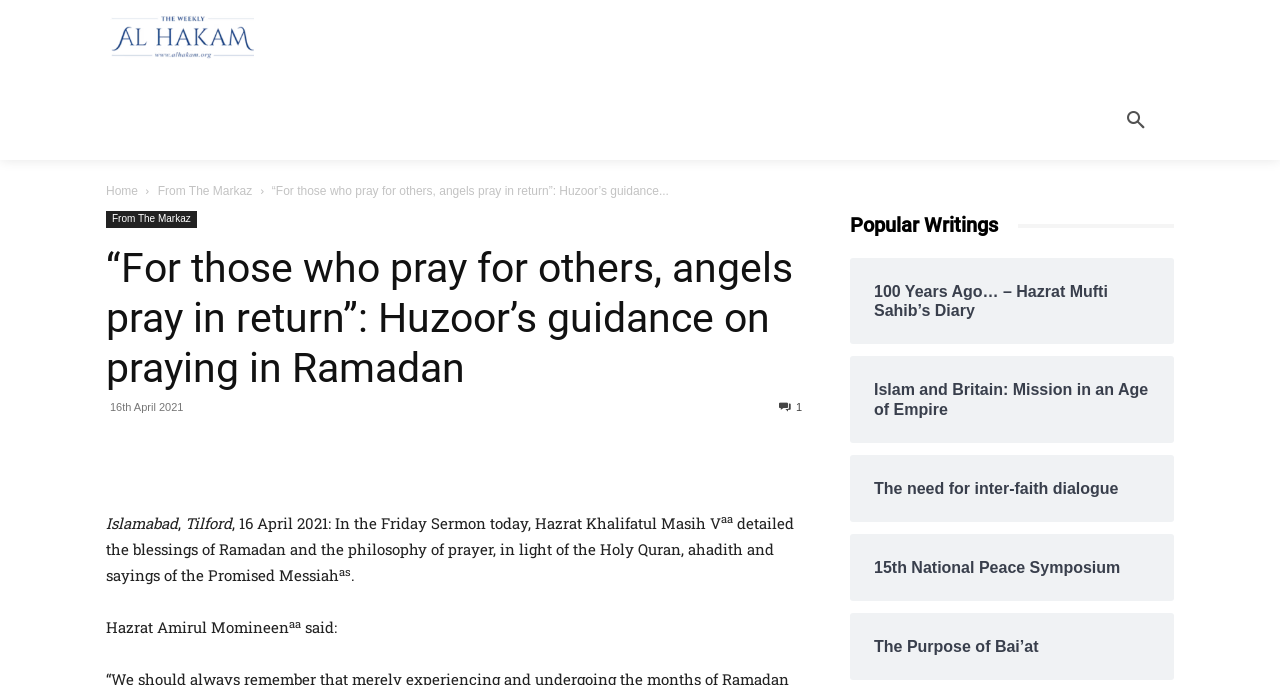What is the main title displayed on this webpage?

“For those who pray for others, angels pray in return”: Huzoor’s guidance on praying in Ramadan